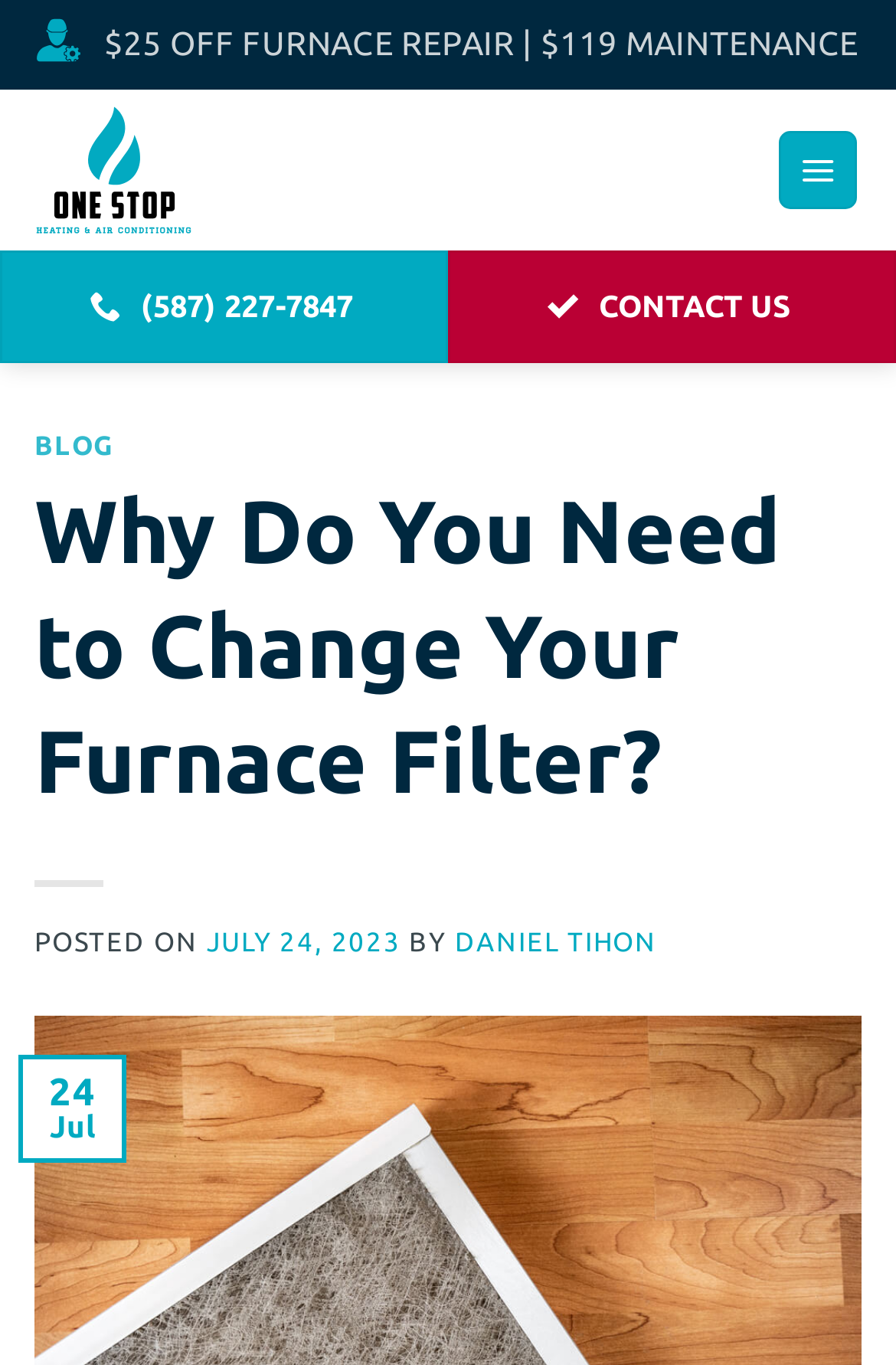What is the phone number to contact?
Look at the image and construct a detailed response to the question.

I found the phone number by looking at the link element with the text '(587) 227-7847' which is located at the top of the webpage.